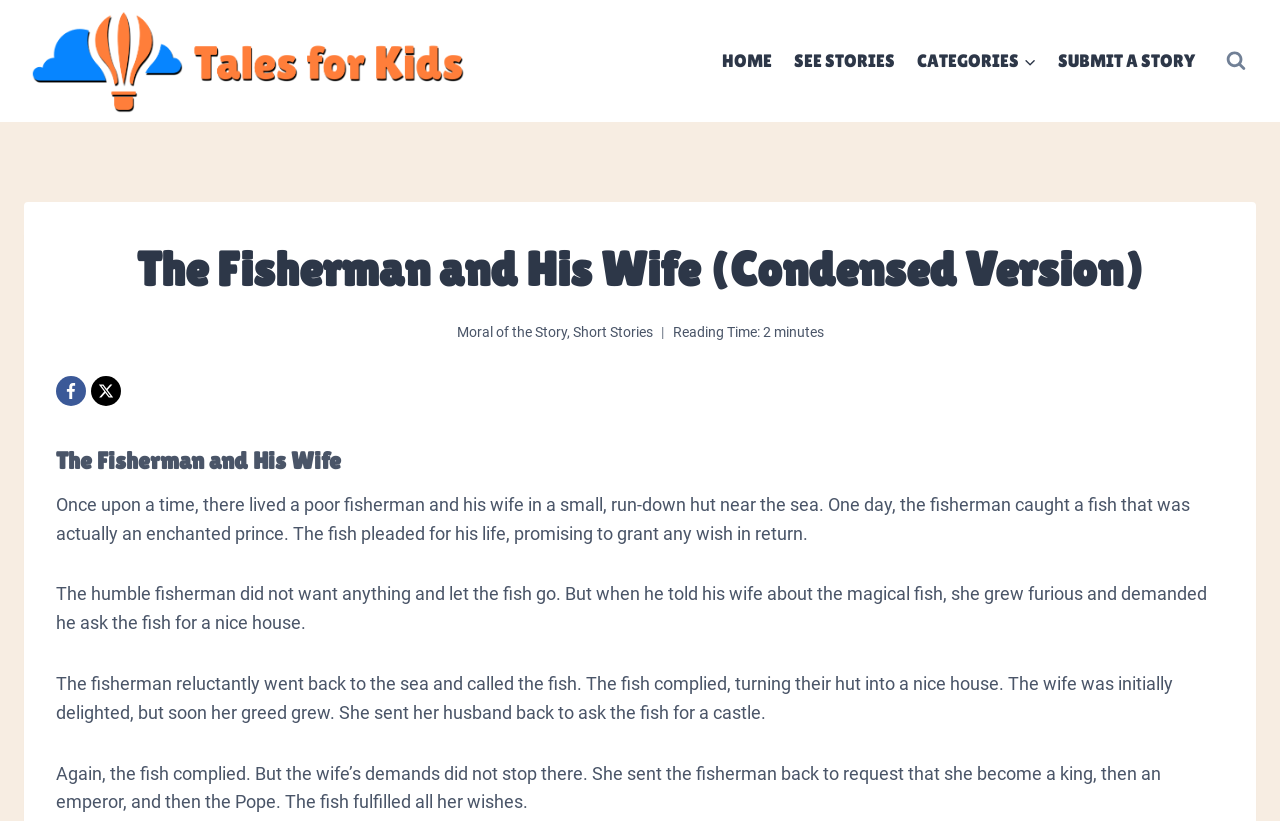Refer to the image and provide an in-depth answer to the question: 
What is the name of the story being told?

I determined the answer by looking at the heading element with the text 'The Fisherman and His Wife (Condensed Version)' and the subsequent heading elements that break down the story into smaller sections.